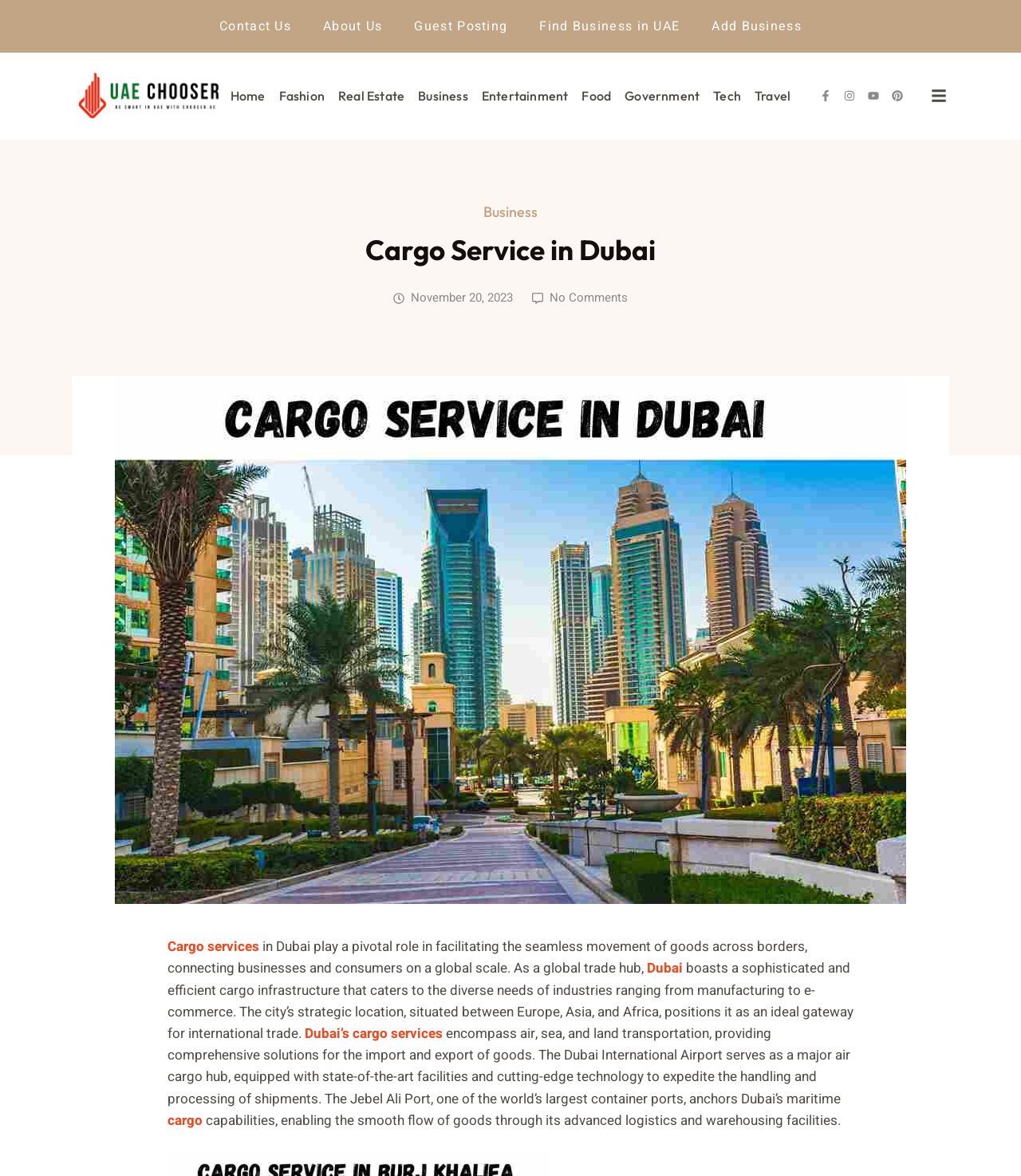Please locate the bounding box coordinates of the region I need to click to follow this instruction: "Click on cargo".

[0.164, 0.944, 0.198, 0.961]